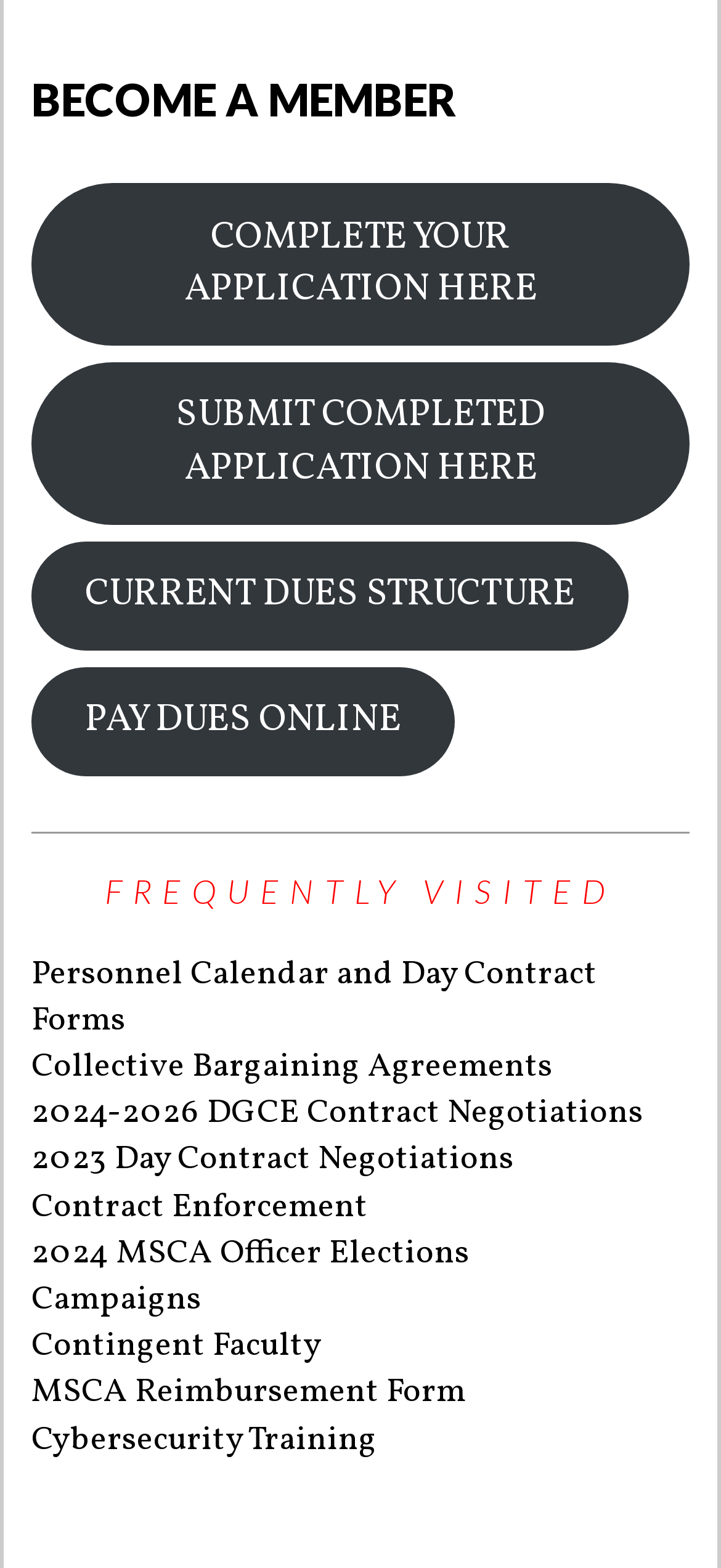What is the purpose of the 'COMPLETE YOUR APPLICATION HERE' link?
Please provide a single word or phrase answer based on the image.

Application submission